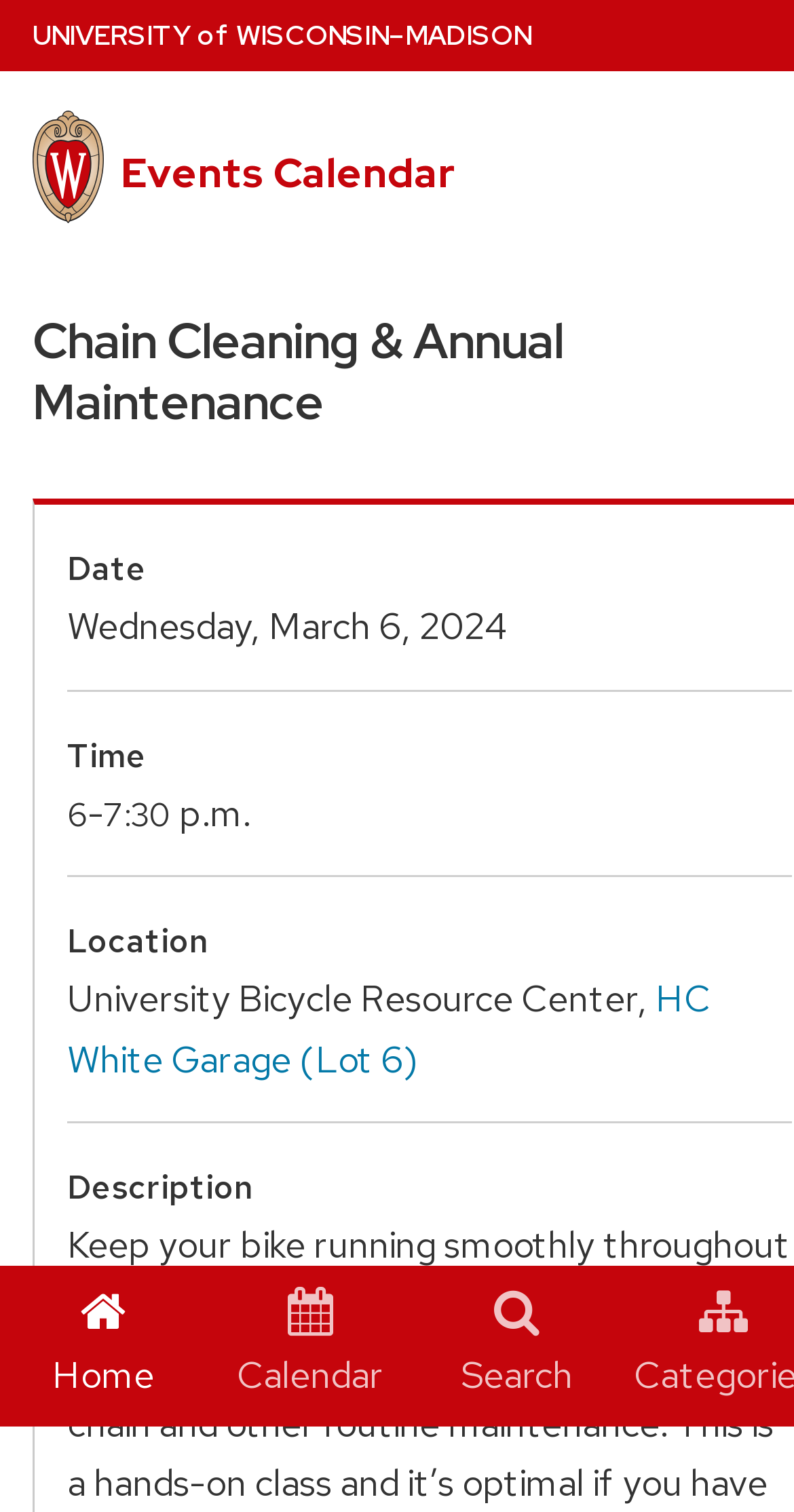Please locate the bounding box coordinates of the element's region that needs to be clicked to follow the instruction: "search". The bounding box coordinates should be provided as four float numbers between 0 and 1, i.e., [left, top, right, bottom].

[0.521, 0.837, 0.781, 0.943]